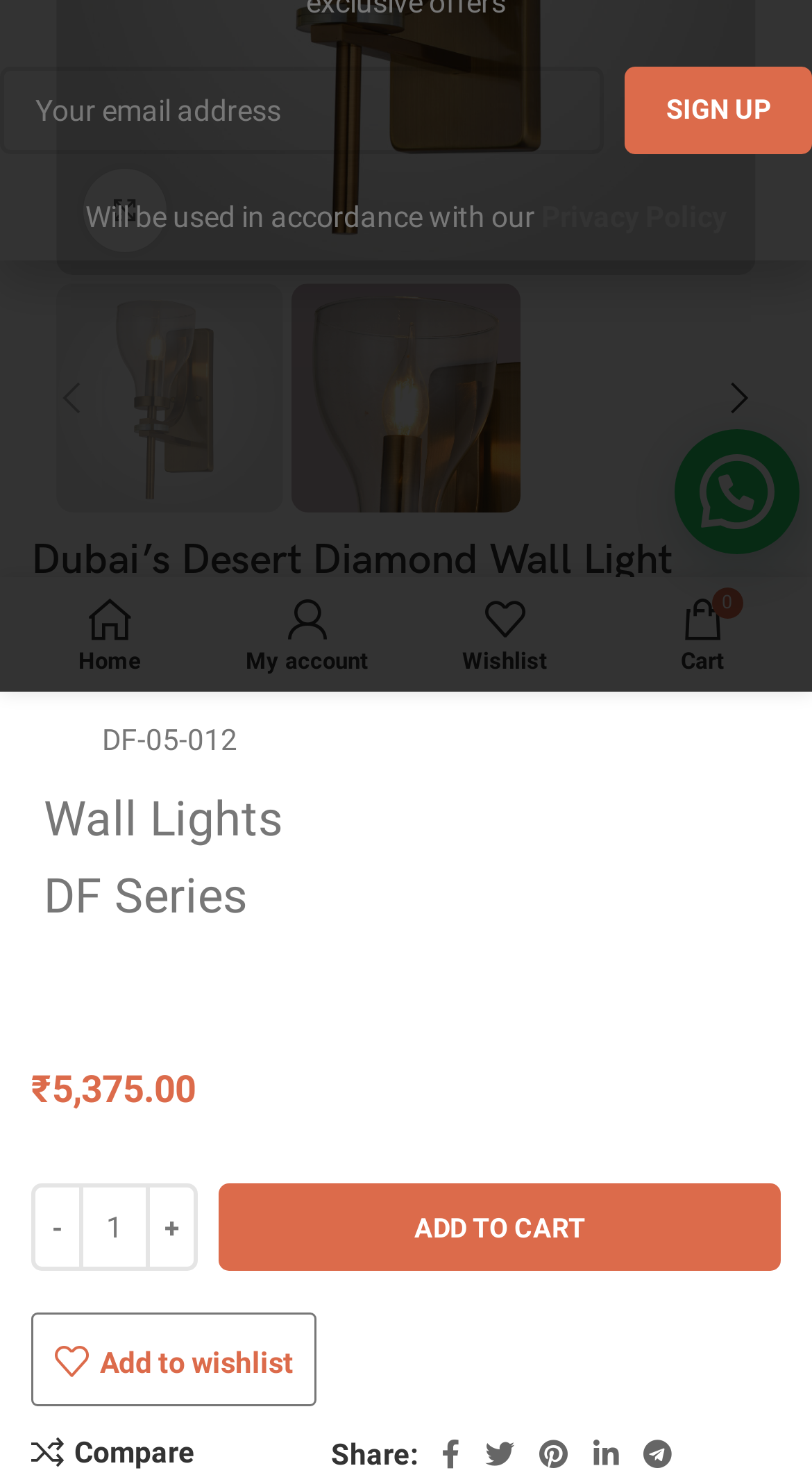Please predict the bounding box coordinates (top-left x, top-left y, bottom-right x, bottom-right y) for the UI element in the screenshot that fits the description: Home

[0.013, 0.398, 0.256, 0.462]